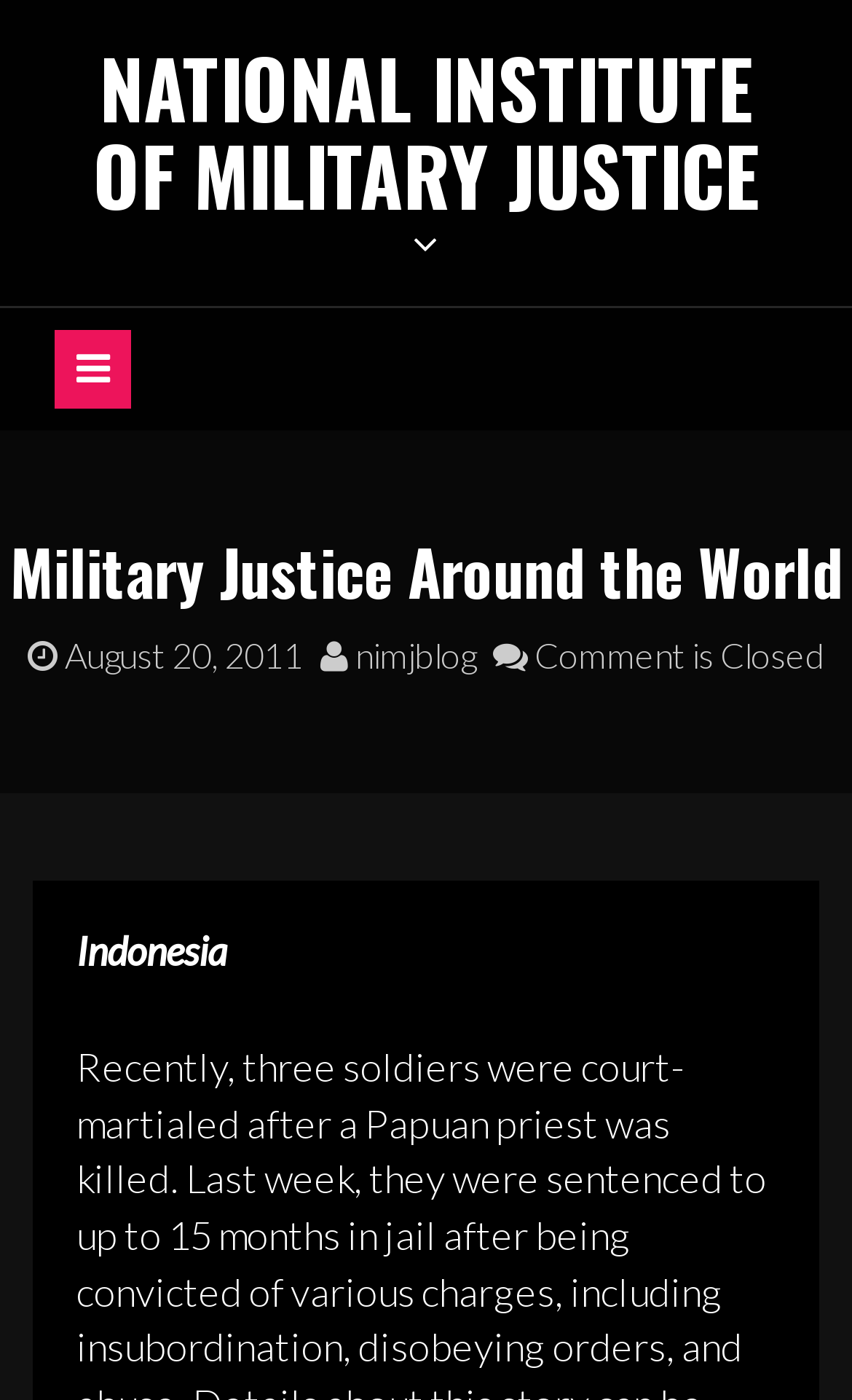Using the information in the image, could you please answer the following question in detail:
What is the date of the article?

The date of the article can be found in the link element with the text ' August 20, 2011' which is a sibling element of the heading element 'Military Justice Around the World'.